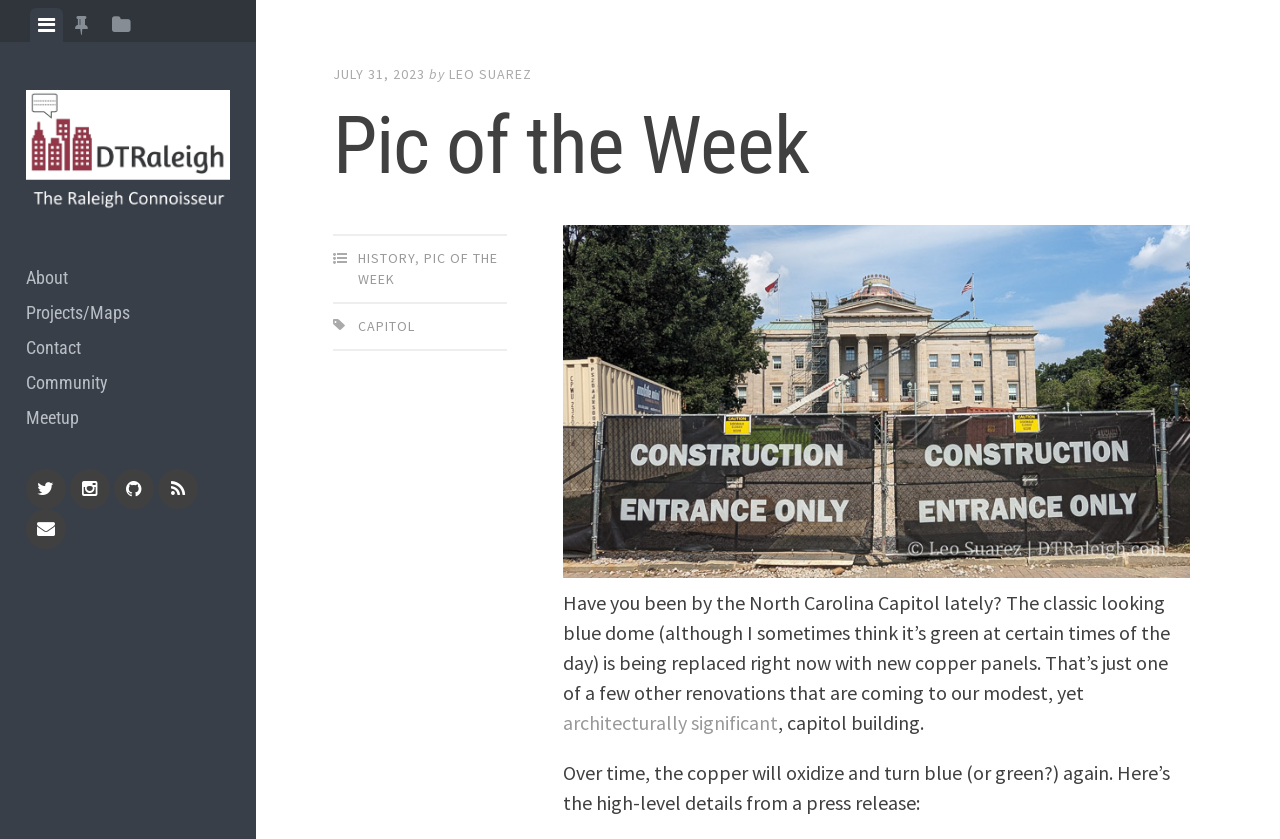What is the author of the post?
Based on the screenshot, give a detailed explanation to answer the question.

I found the answer by looking at the link element with the text 'LEO SUAREZ' which is next to the static text element 'by', suggesting that LEO SUAREZ is the author of the post.